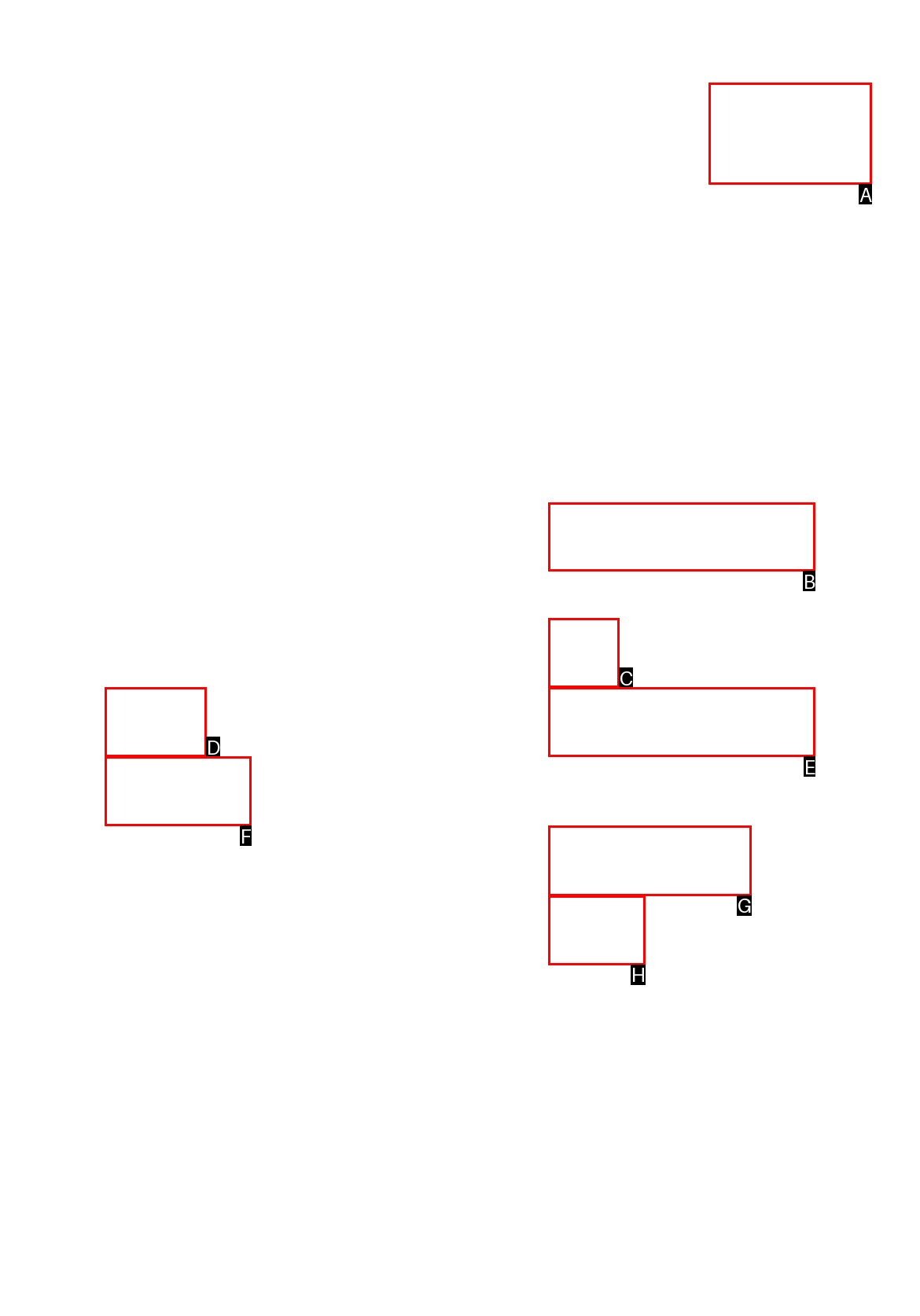Determine which HTML element to click on in order to complete the action: Learn about the company.
Reply with the letter of the selected option.

B